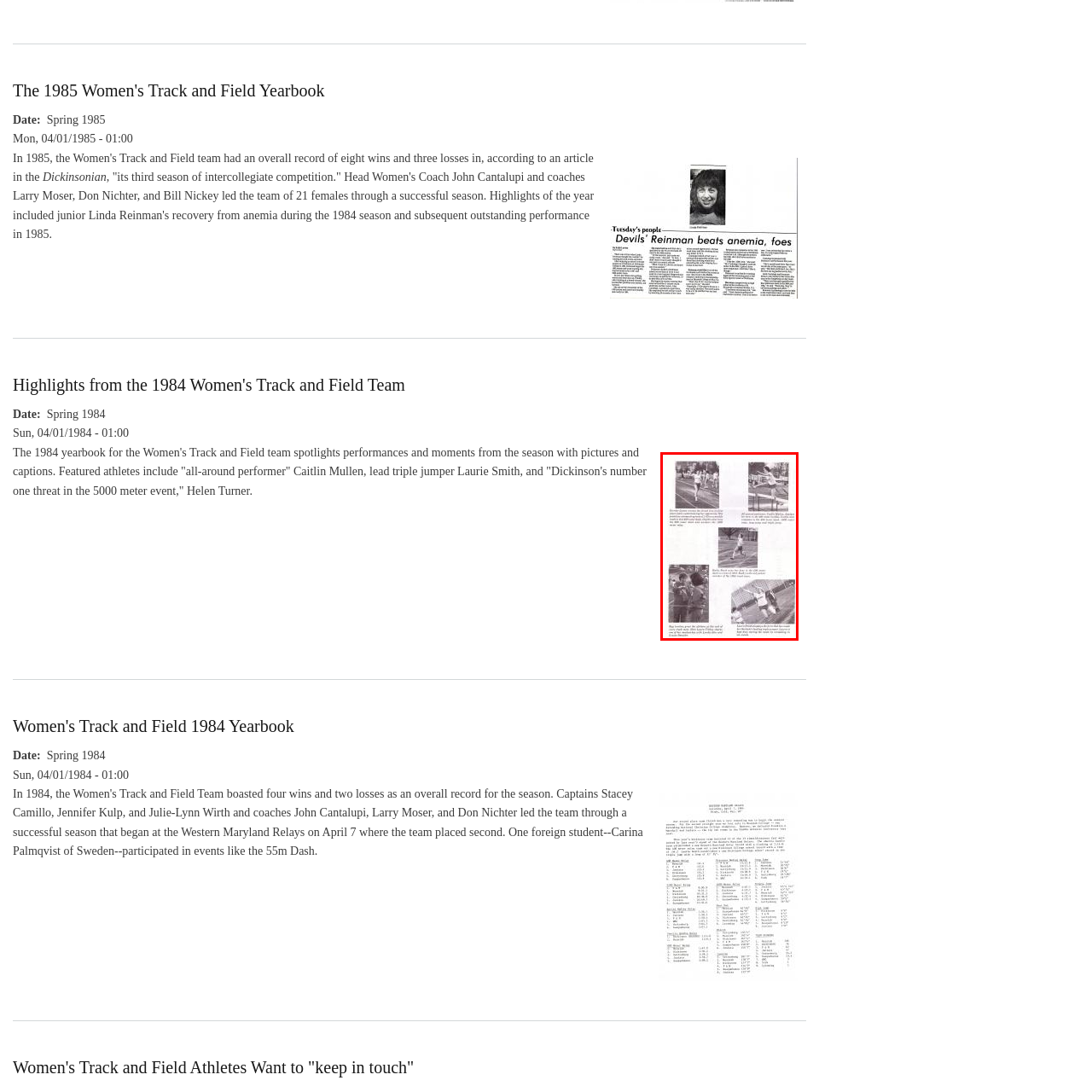What is the atmosphere depicted in the bottom corners of the image?
Look closely at the image highlighted by the red bounding box and give a comprehensive answer to the question.

The bottom corners of the image show scenes of athletes celebrating each other's successes, conveying a sense of team support and camaraderie among the team members.